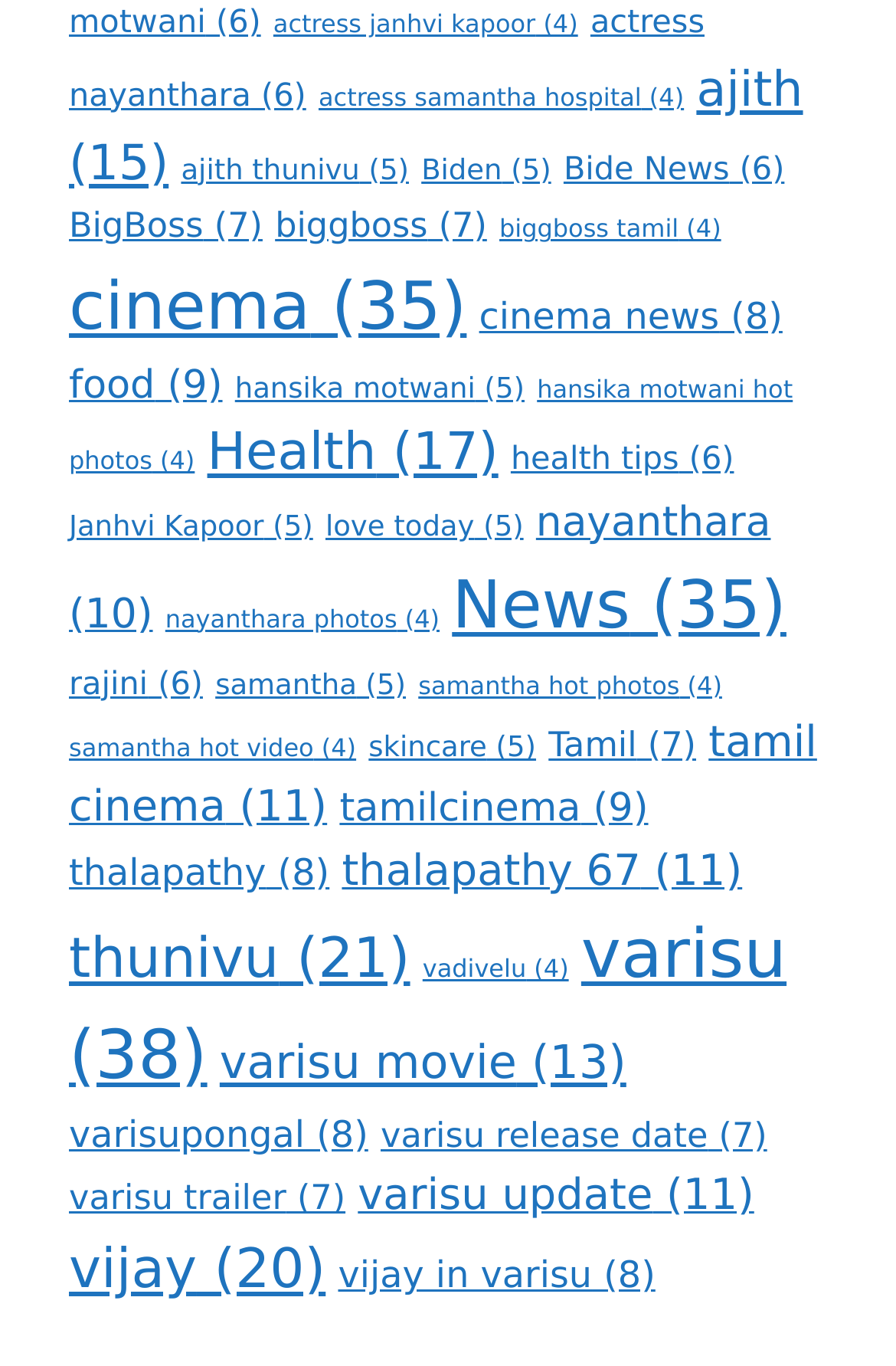Please respond in a single word or phrase: 
How many links are related to Tamil cinema?

4